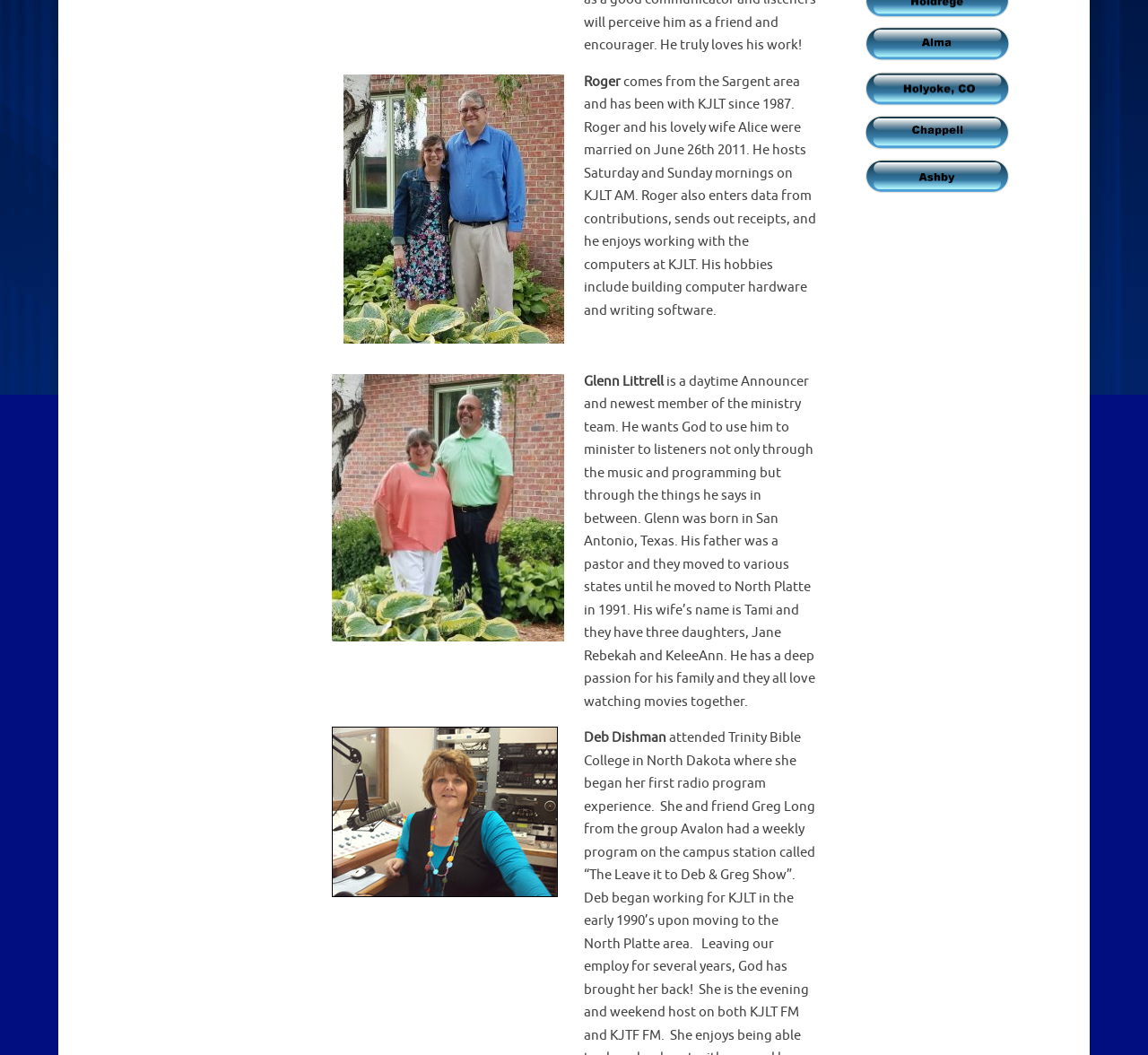Give the bounding box coordinates for this UI element: "title="Ashby, Nebraska Weather Forecast"". The coordinates should be four float numbers between 0 and 1, arranged as [left, top, right, bottom].

[0.754, 0.175, 0.879, 0.187]